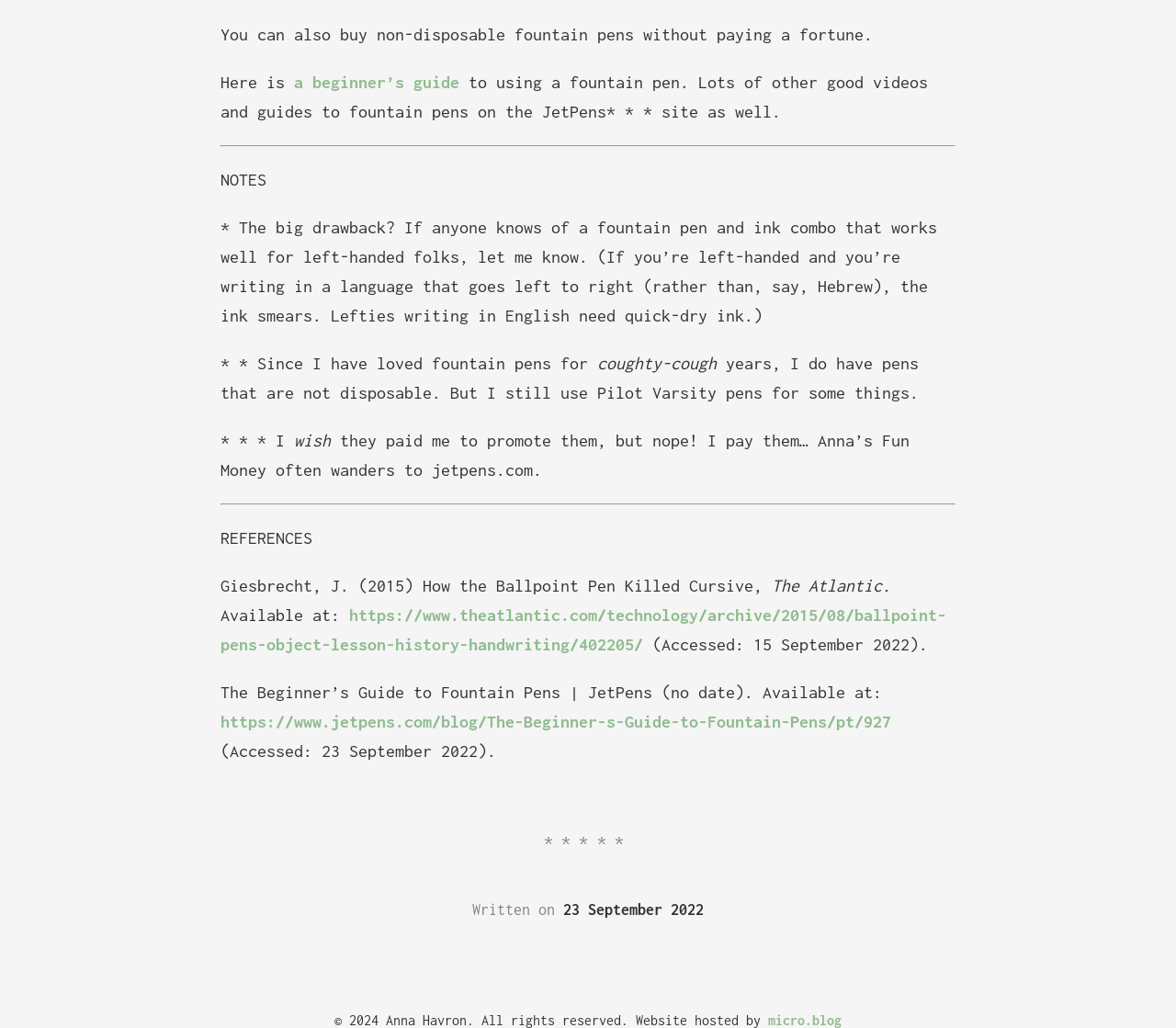Please examine the image and answer the question with a detailed explanation:
Who is the author of the article?

The author of the article can be found at the bottom of the webpage, where it says '© 2024 Anna Havron. All rights reserved.' This indicates that Anna Havron is the author of the article.